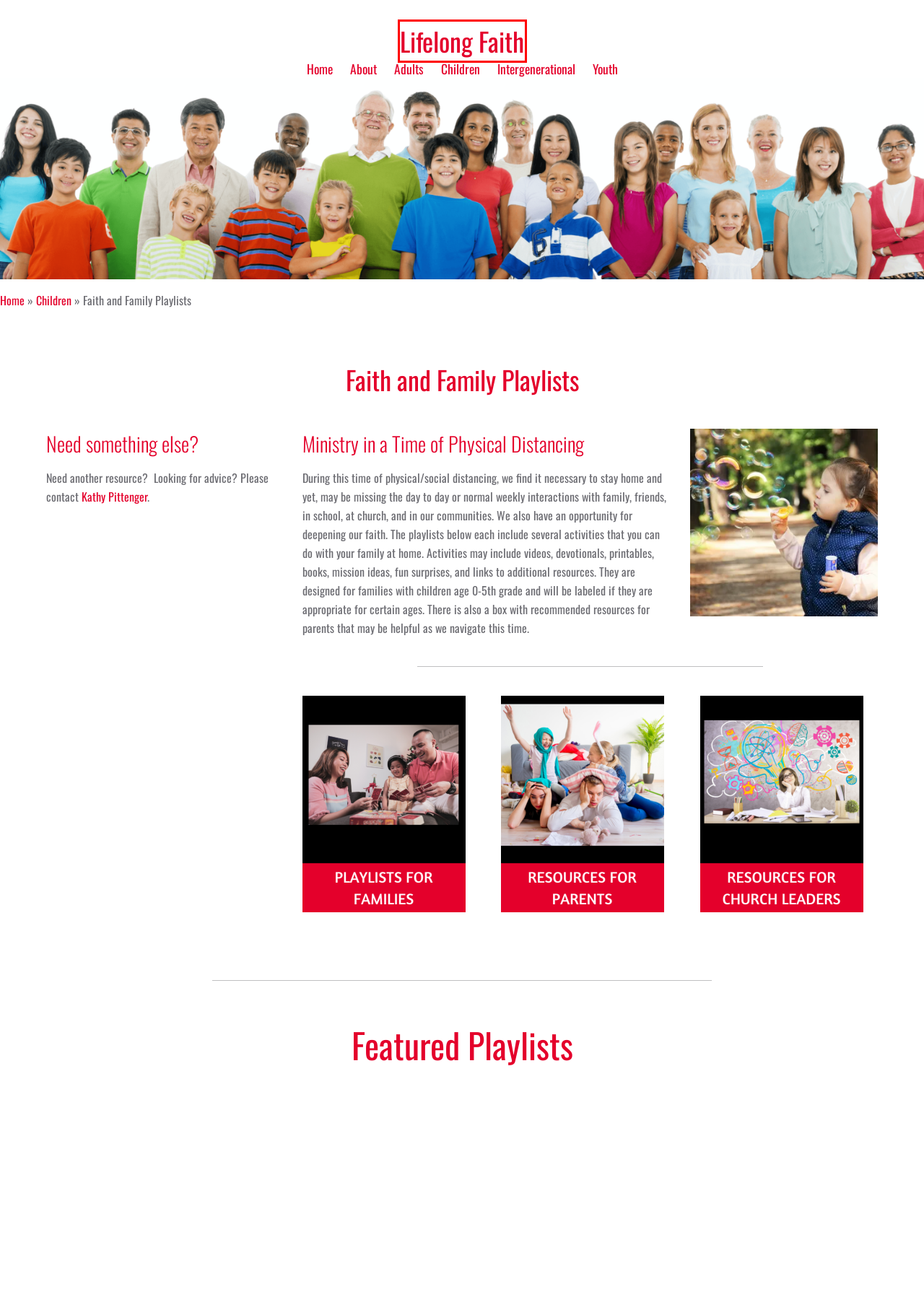Consider the screenshot of a webpage with a red bounding box and select the webpage description that best describes the new page that appears after clicking the element inside the red box. Here are the candidates:
A. Resources for Parents - Lifelong Faith
B. Intergenerational - Lifelong Faith
C. Adults - Lifelong Faith
D. Resources for Church Leaders - Lifelong Faith
E. Youth - Lifelong Faith
F. About - Lifelong Faith
G. Family Faith Playlists - Lifelong Faith
H. Home - Lifelong Faith

H